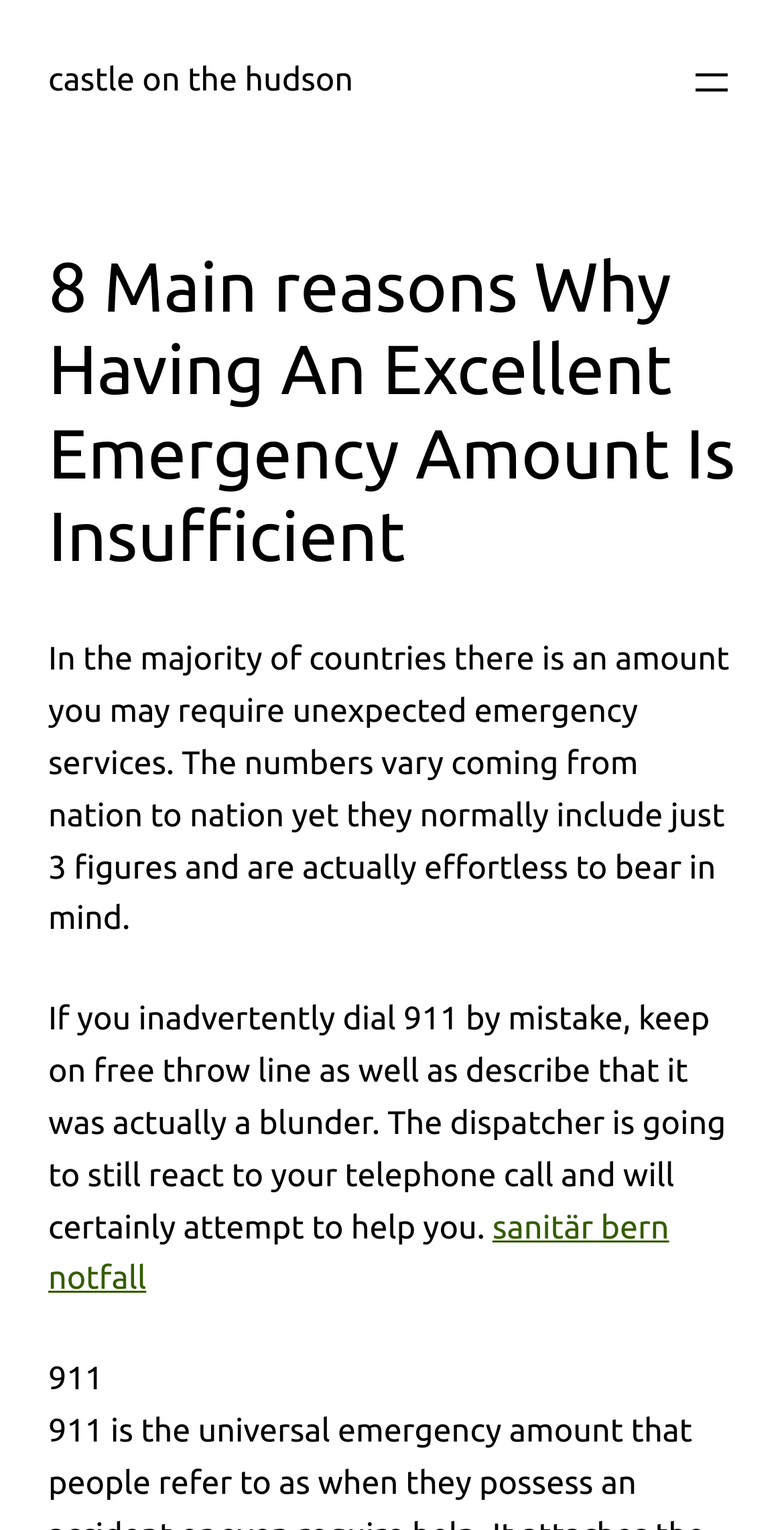What is the main heading of this webpage? Please extract and provide it.

8 Main reasons Why Having An Excellent Emergency Amount Is Insufficient